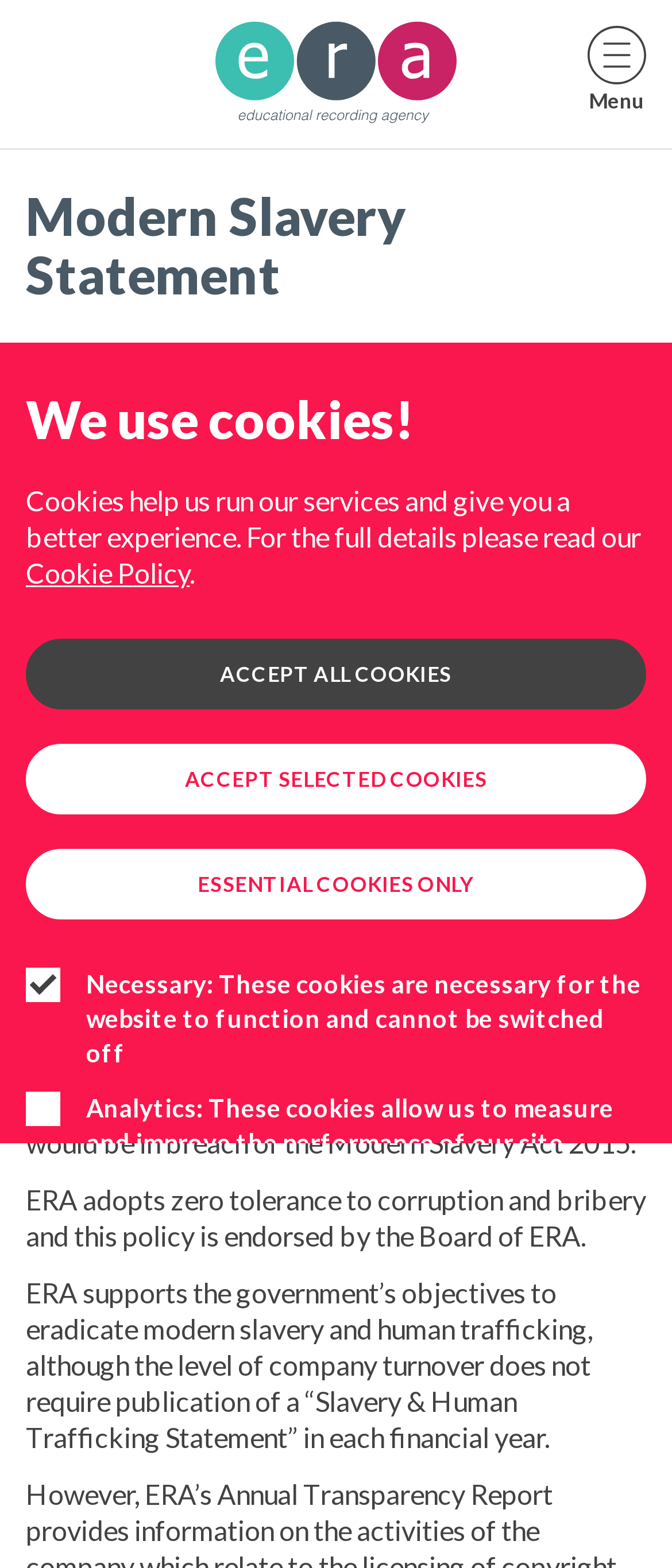Please determine the bounding box coordinates for the element with the description: "Join Us".

None